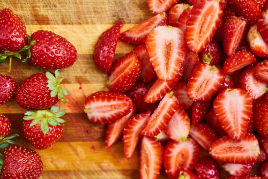Given the content of the image, can you provide a detailed answer to the question?
What is the color of the strawberry interiors?

The caption describes the sliced strawberries as revealing their 'juicy, red interiors', which implies that the color of the strawberry interiors is red.